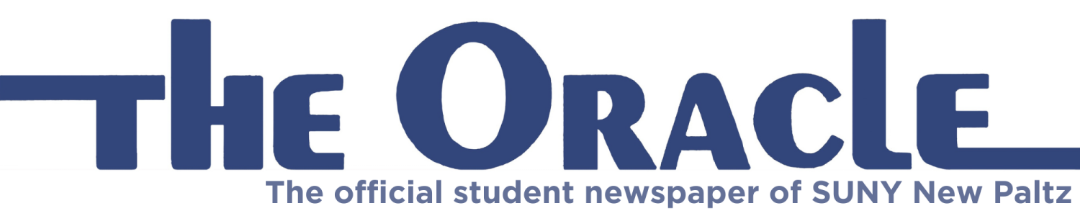What is the role of the newspaper?
Based on the screenshot, respond with a single word or phrase.

Student newspaper